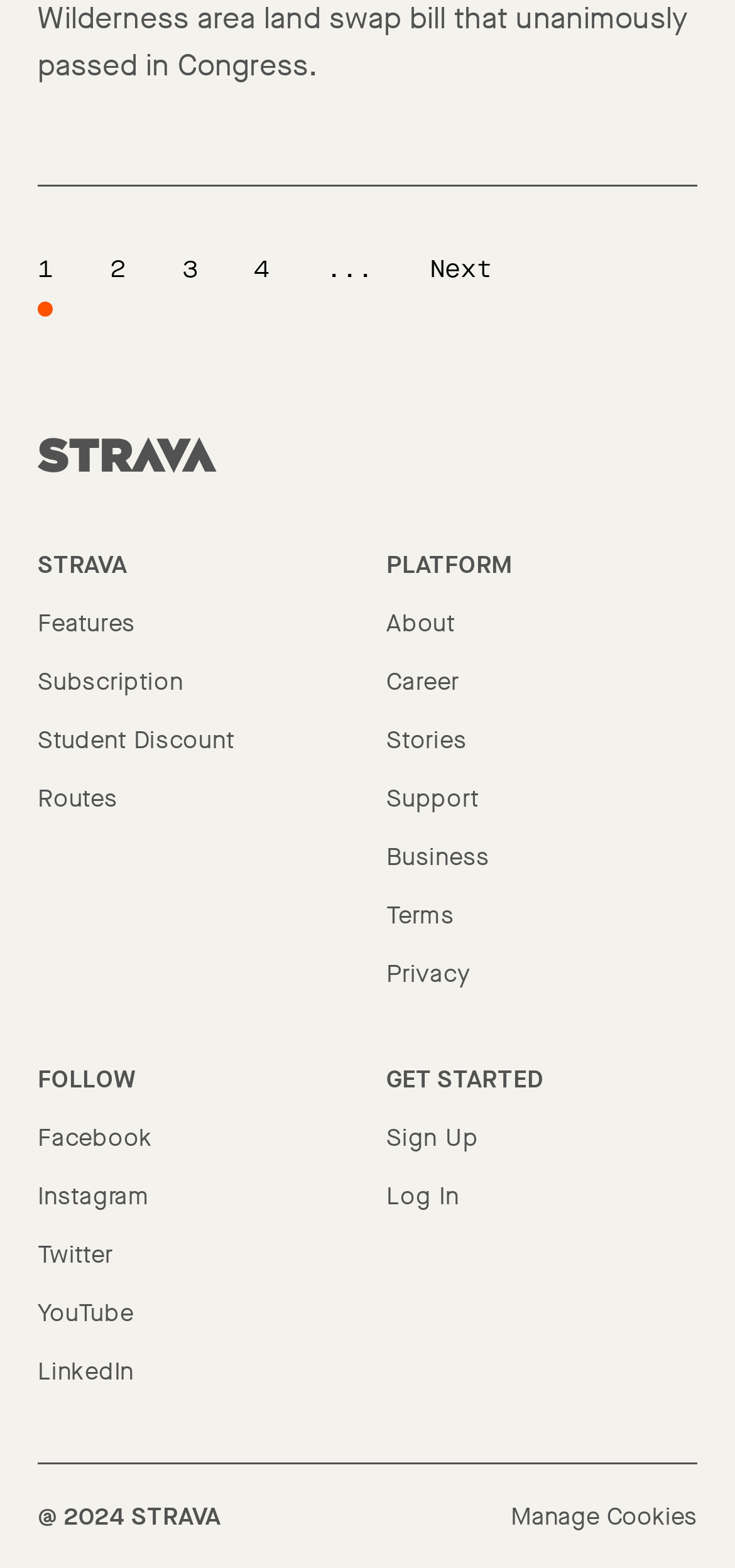Please provide the bounding box coordinates in the format (top-left x, top-left y, bottom-right x, bottom-right y). Remember, all values are floating point numbers between 0 and 1. What is the bounding box coordinate of the region described as: Manage Cookies

[0.695, 0.957, 0.949, 0.977]